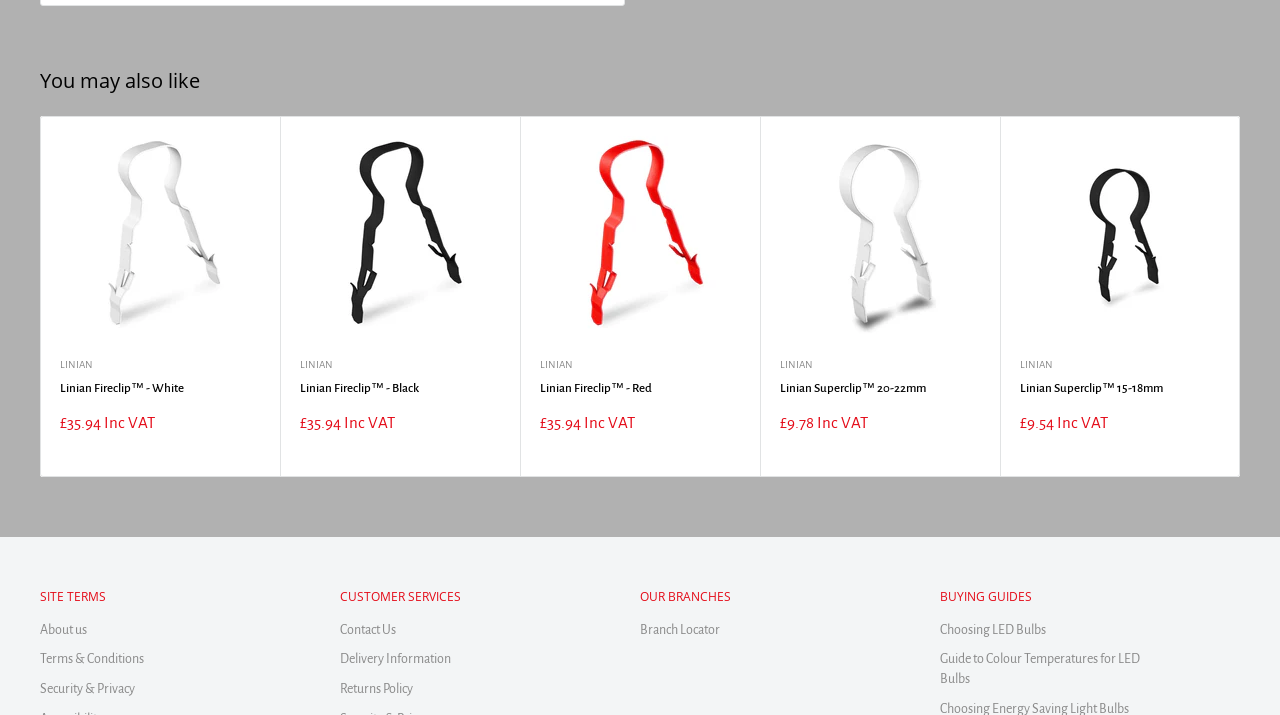Show me the bounding box coordinates of the clickable region to achieve the task as per the instruction: "Contact the customer service".

[0.266, 0.861, 0.445, 0.903]